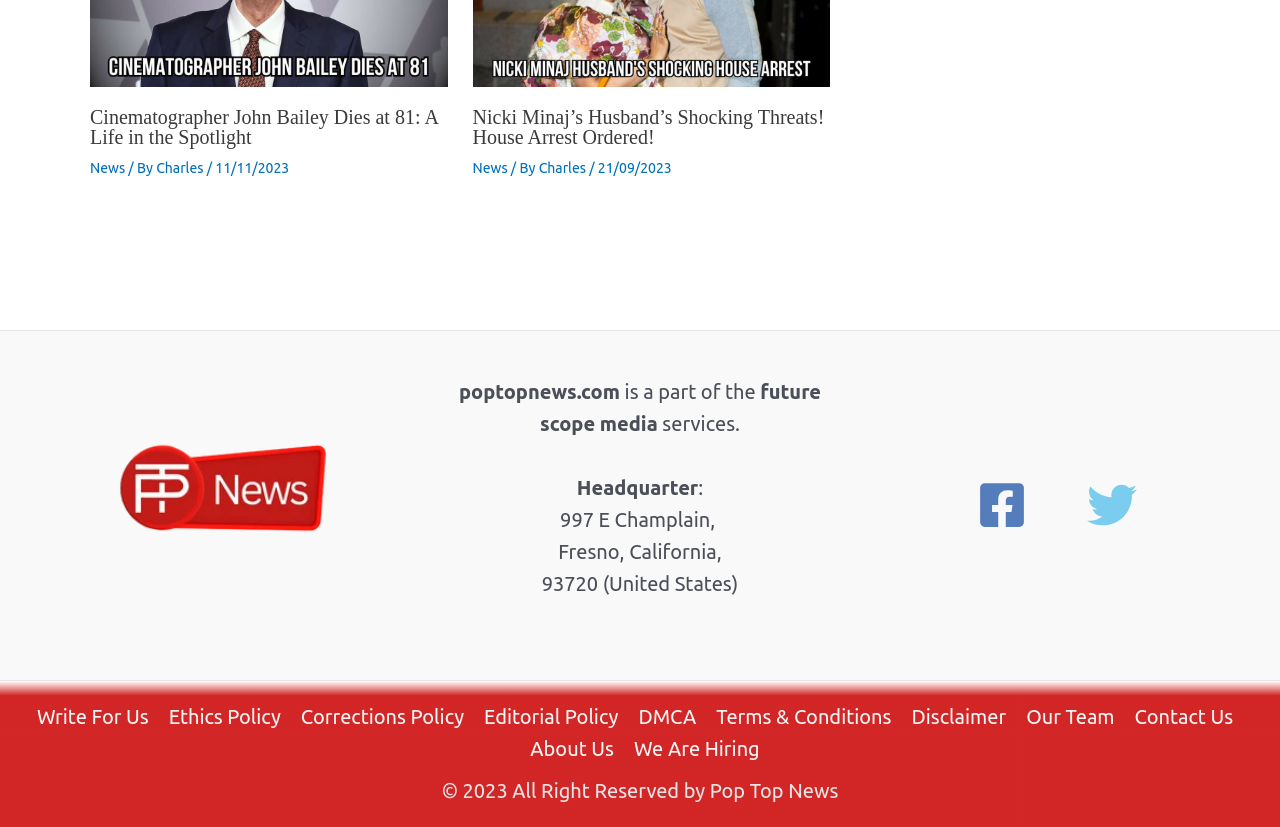Provide the bounding box coordinates of the section that needs to be clicked to accomplish the following instruction: "Click on the news article 'Cinematographer John Bailey Dies at 81: A Life in the Spotlight'."

[0.07, 0.129, 0.342, 0.179]